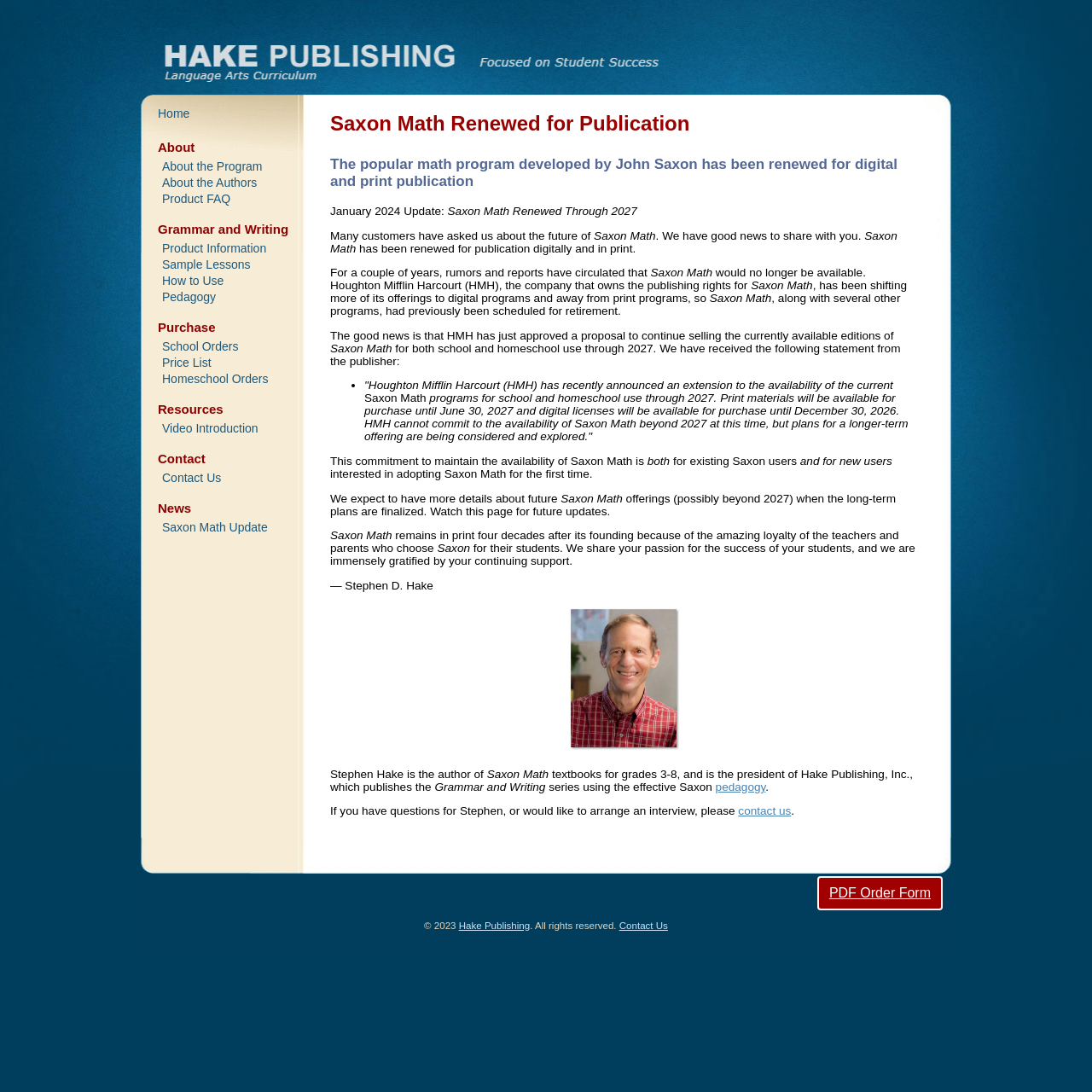Find the bounding box coordinates for the area that must be clicked to perform this action: "Click on 'Home'".

[0.145, 0.098, 0.266, 0.112]